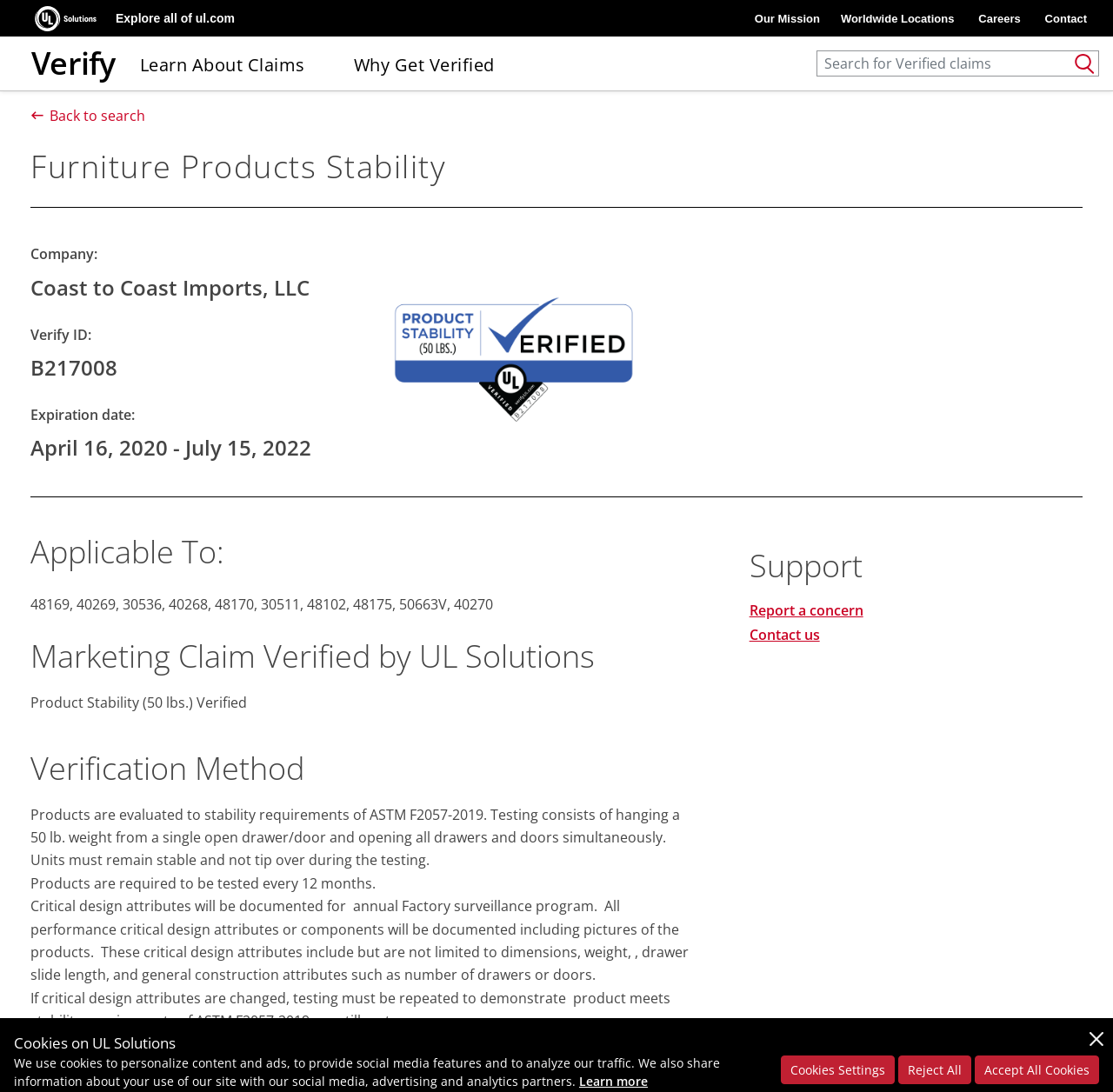Answer this question using a single word or a brief phrase:
What is the company name?

Coast to Coast Imports, LLC